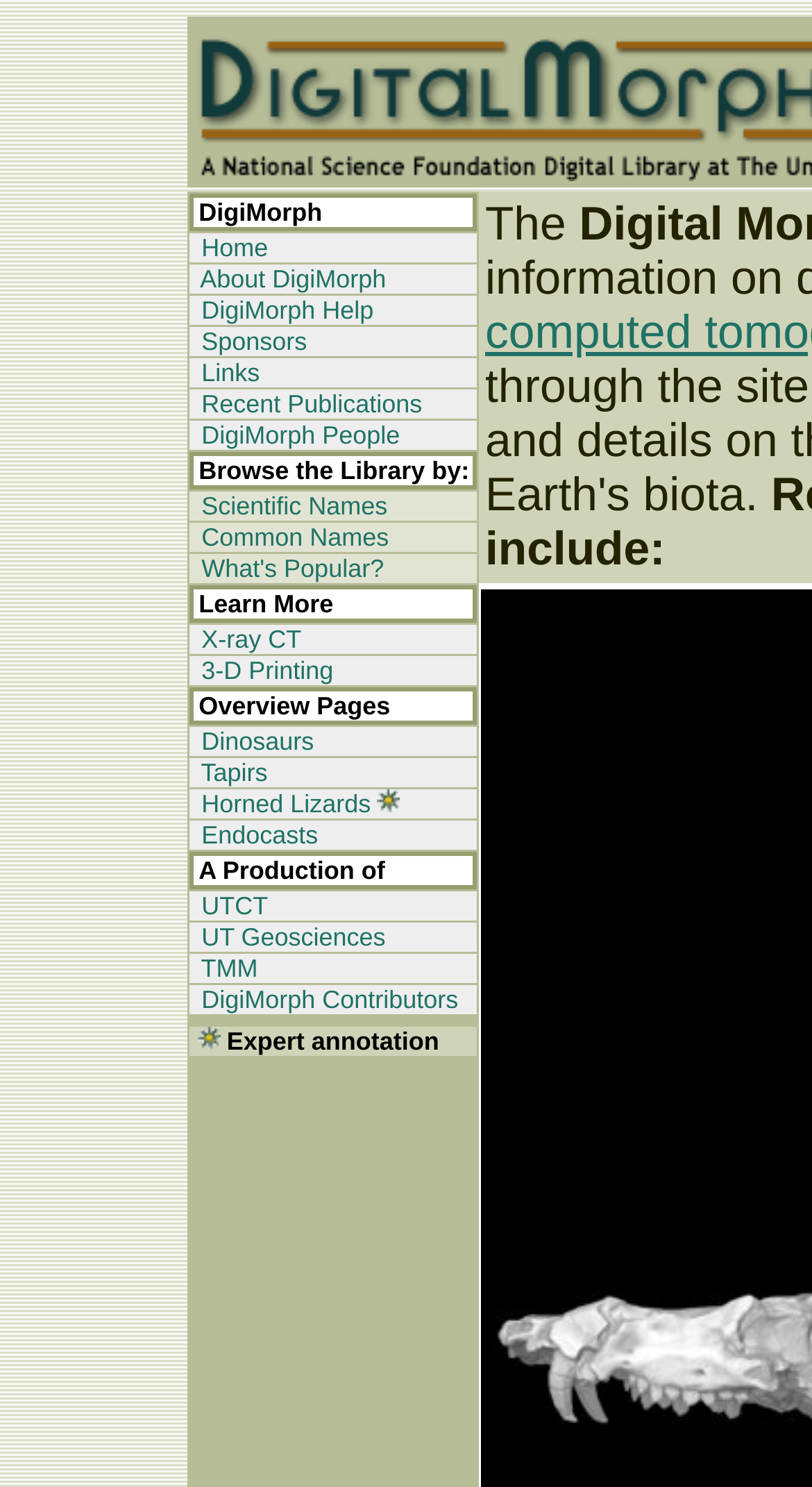Please identify the bounding box coordinates of the element I should click to complete this instruction: 'Browse the Library by Scientific Names'. The coordinates should be given as four float numbers between 0 and 1, like this: [left, top, right, bottom].

[0.239, 0.331, 0.477, 0.35]